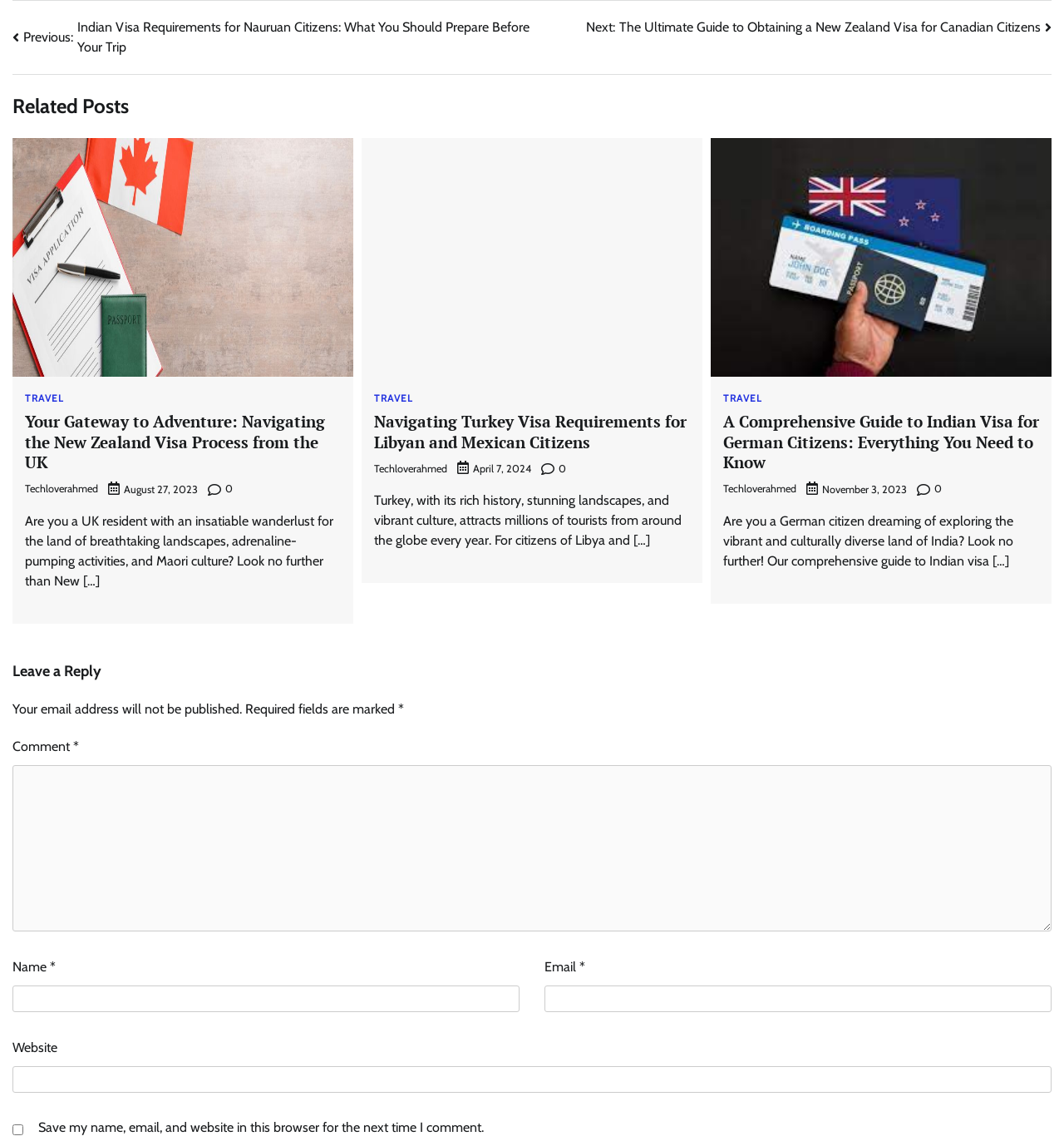What is the topic of the first related post?
Give a detailed response to the question by analyzing the screenshot.

The first related post is about navigating the New Zealand visa process from the UK. The post provides information and guidance for UK residents who want to travel to New Zealand.